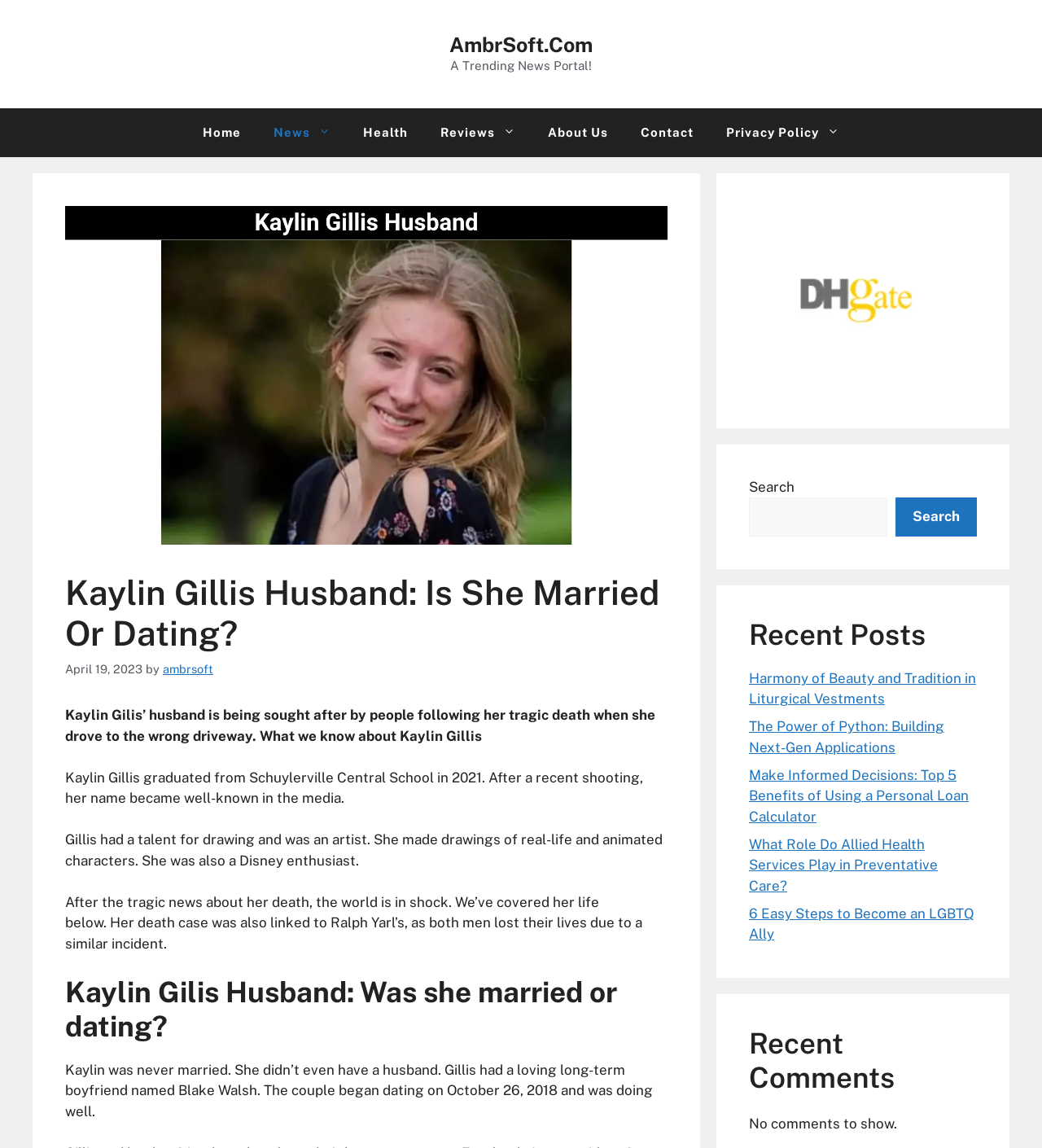Answer the question briefly using a single word or phrase: 
What is Kaylin Gillis' occupation?

Artist